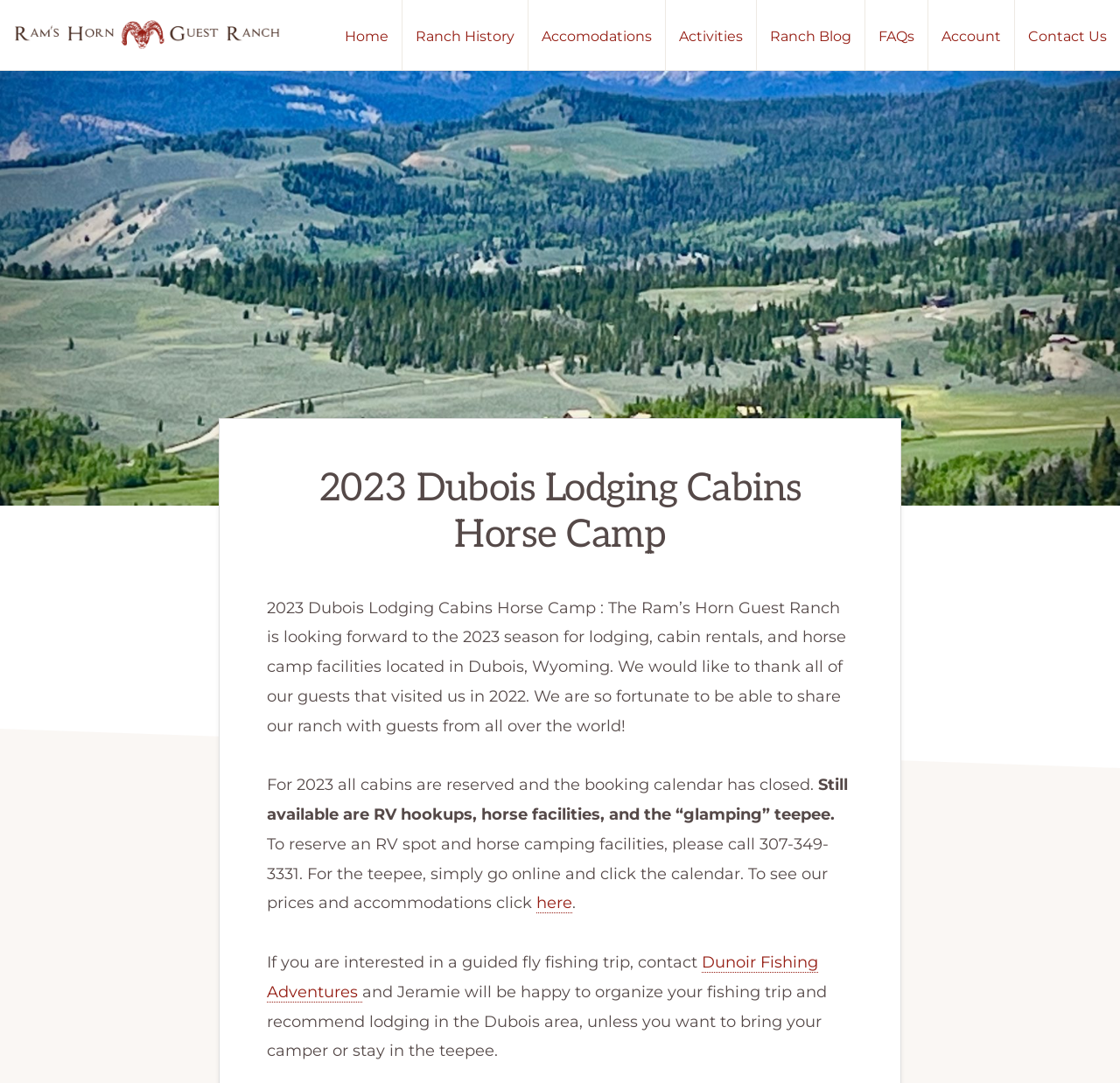Can you specify the bounding box coordinates for the region that should be clicked to fulfill this instruction: "Go to home page".

[0.296, 0.0, 0.359, 0.065]